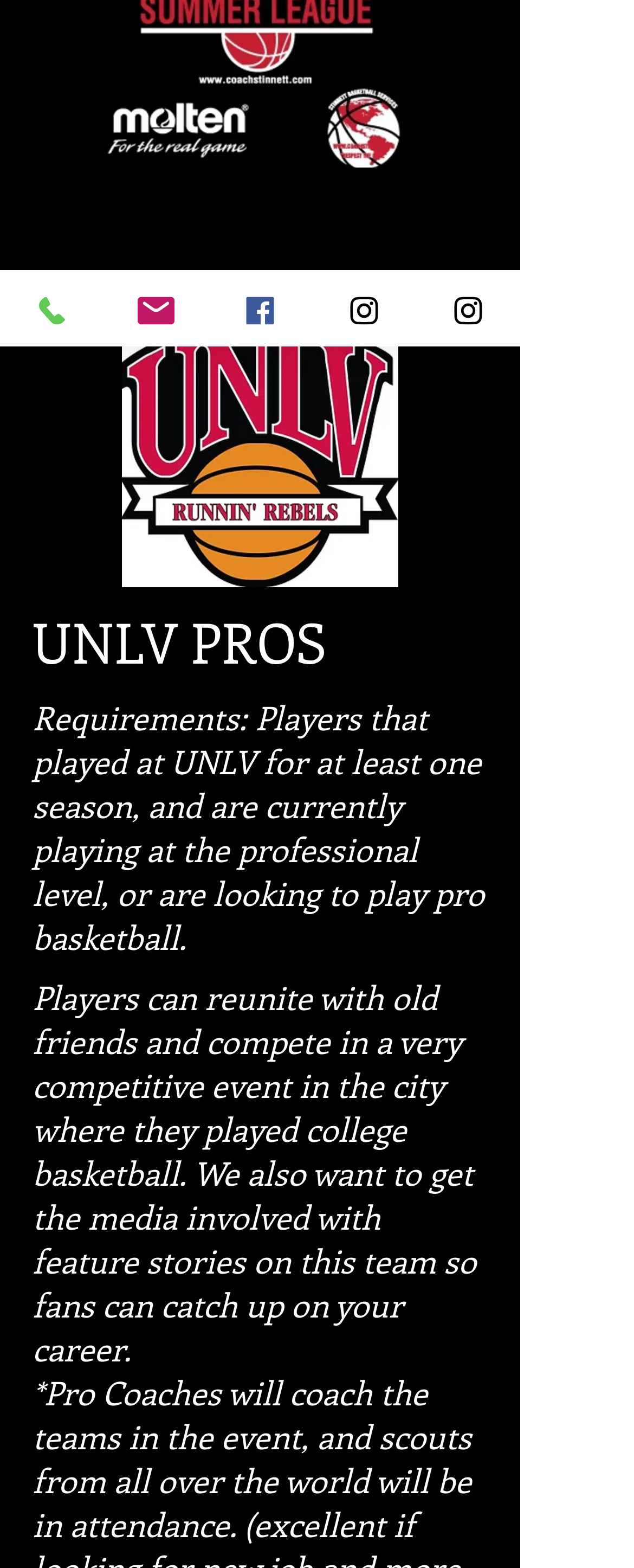Provide the bounding box coordinates, formatted as (top-left x, top-left y, bottom-right x, bottom-right y), with all values being floating point numbers between 0 and 1. Identify the bounding box of the UI element that matches the description: Instagram

[0.492, 0.172, 0.656, 0.221]